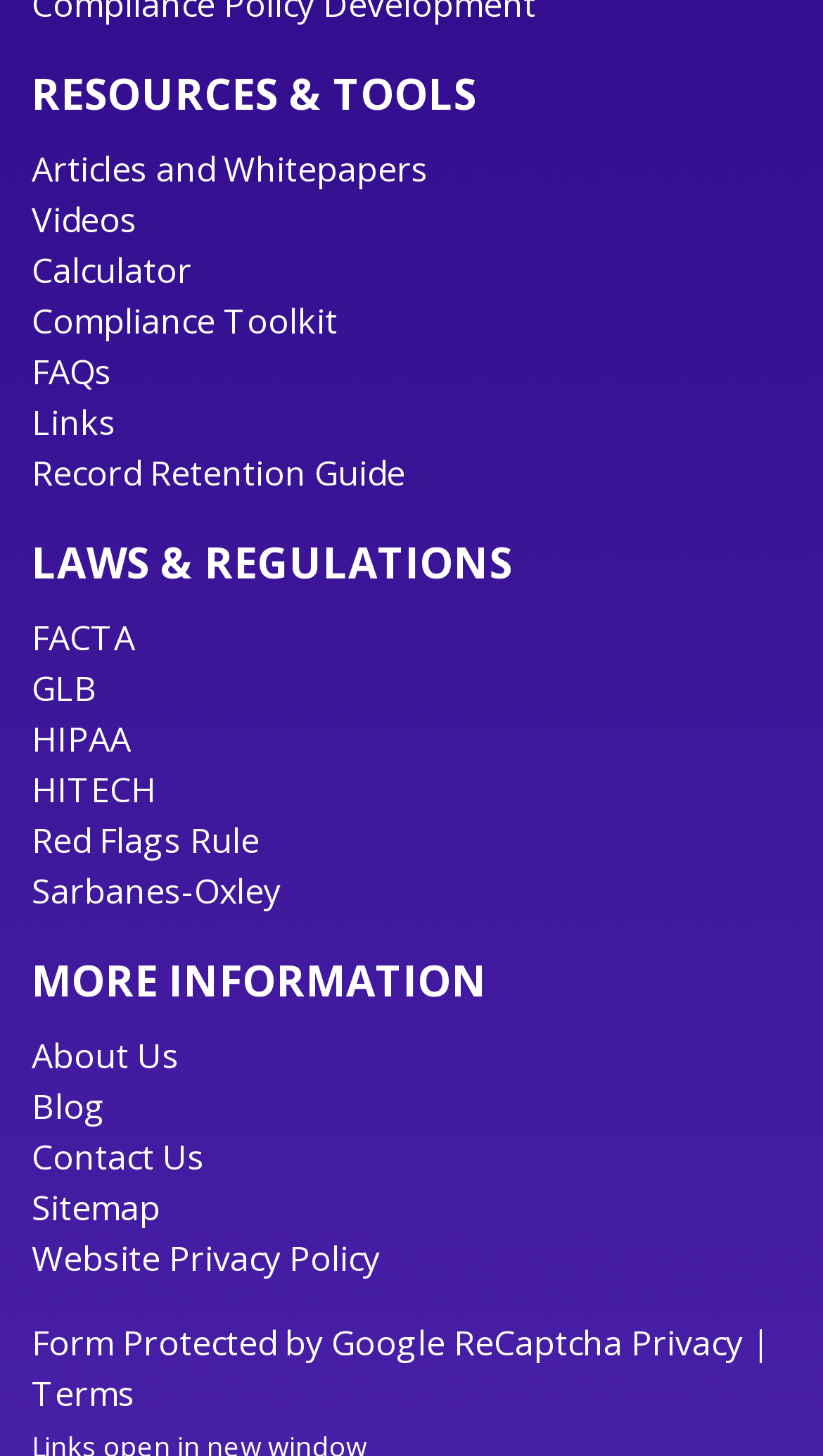What is the last link on the webpage? Please answer the question using a single word or phrase based on the image.

Terms